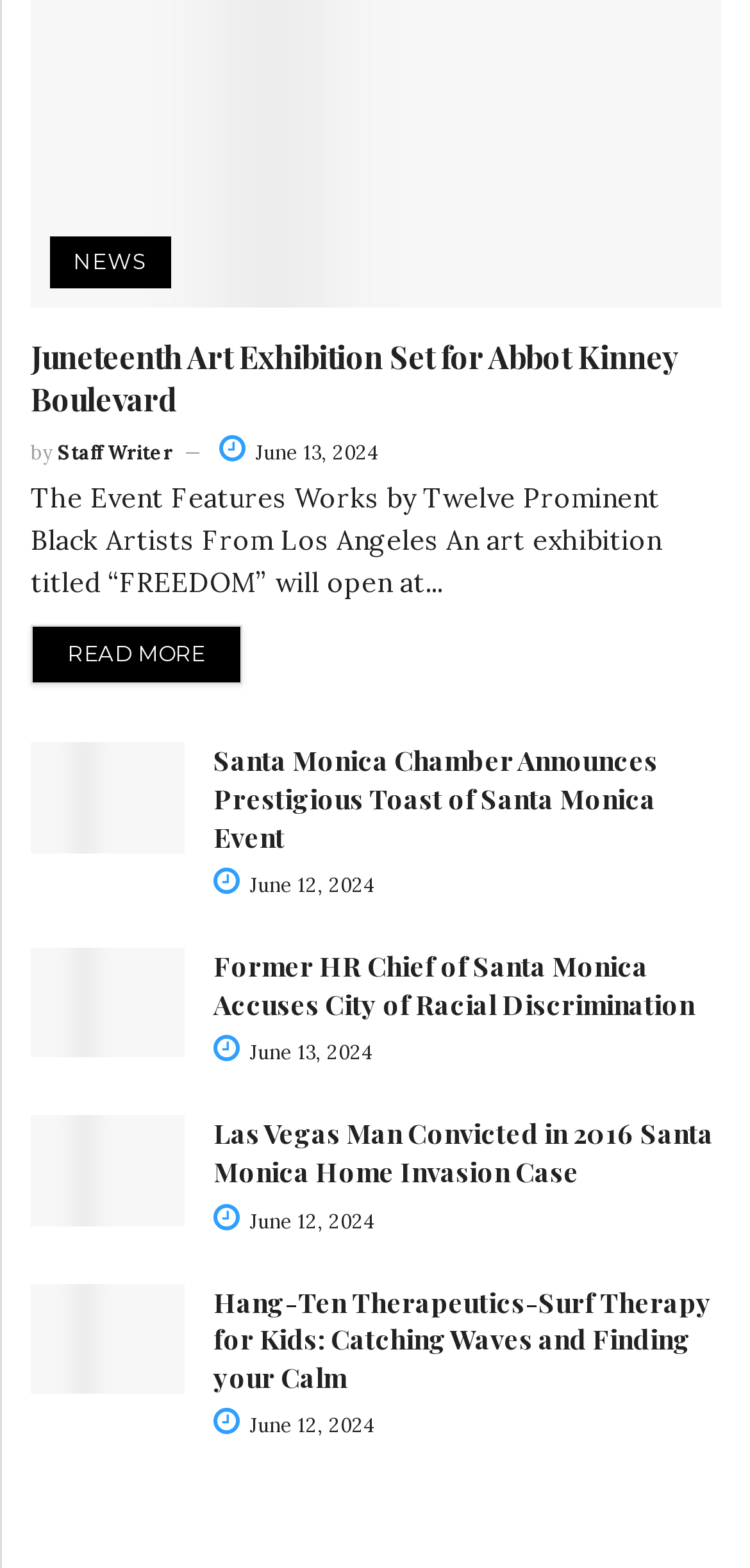Could you highlight the region that needs to be clicked to execute the instruction: "View '2 Bedrooms' options"?

None